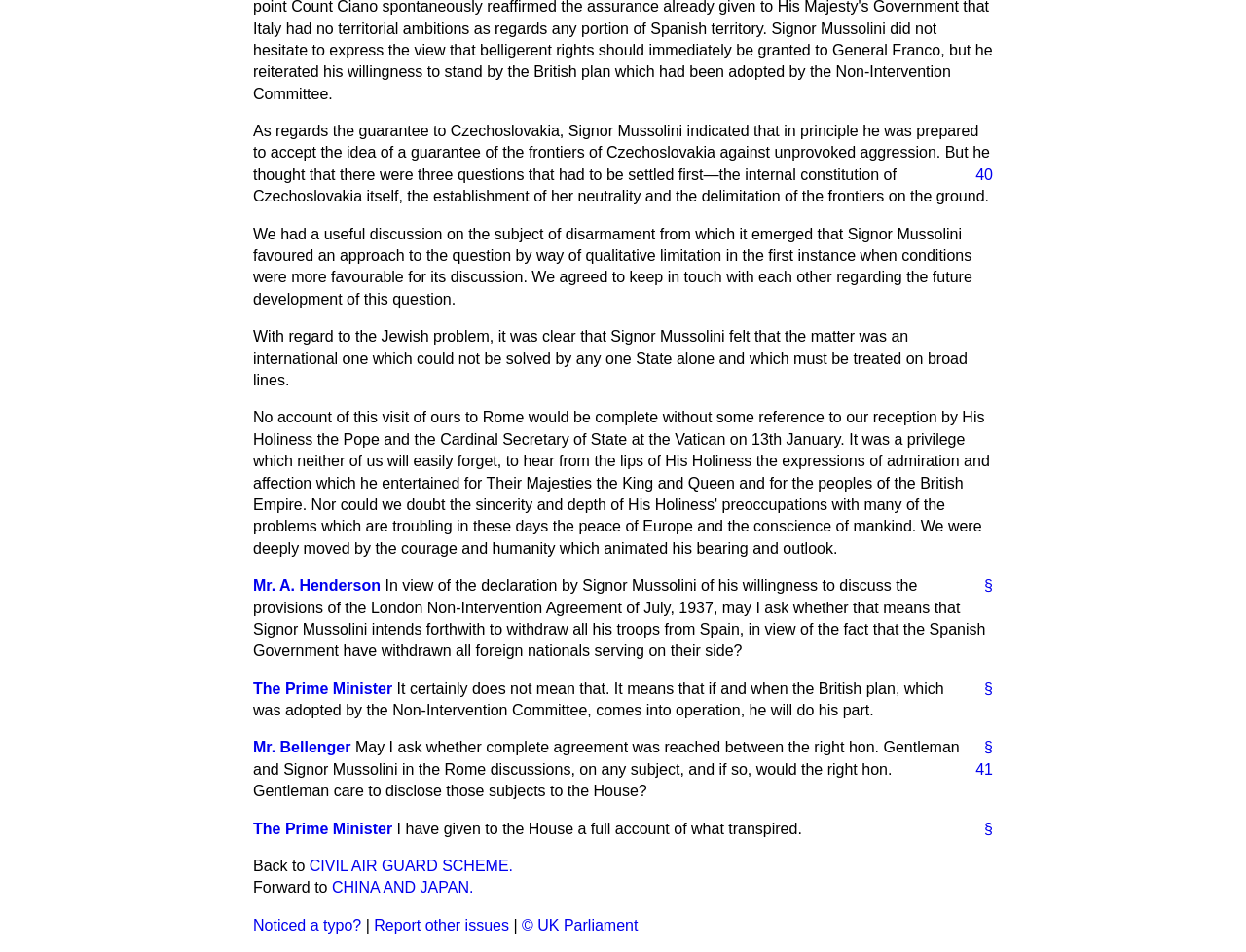Determine the bounding box coordinates of the clickable region to follow the instruction: "Read the text 'Back to'".

[0.203, 0.901, 0.248, 0.918]